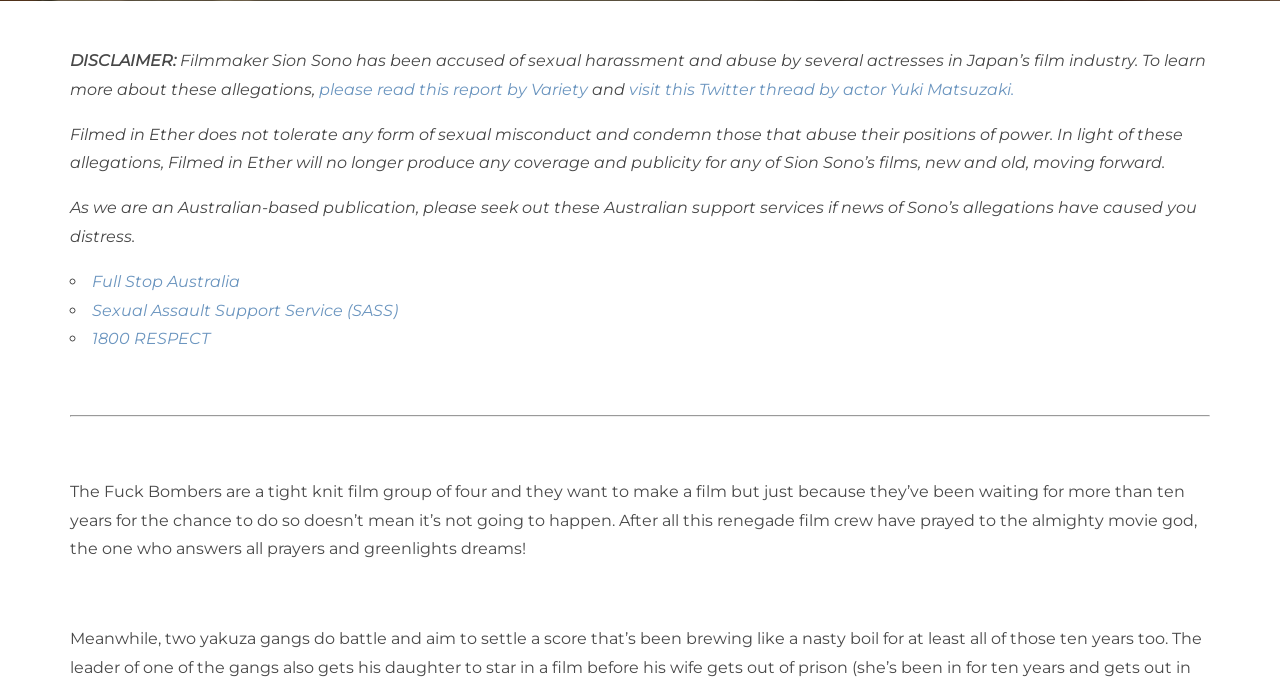What is the accusation against filmmaker Sion Sono?
Using the image, elaborate on the answer with as much detail as possible.

According to the webpage, filmmaker Sion Sono has been accused of sexual harassment and abuse by several actresses in Japan's film industry, as stated in the StaticText element with ID 237.